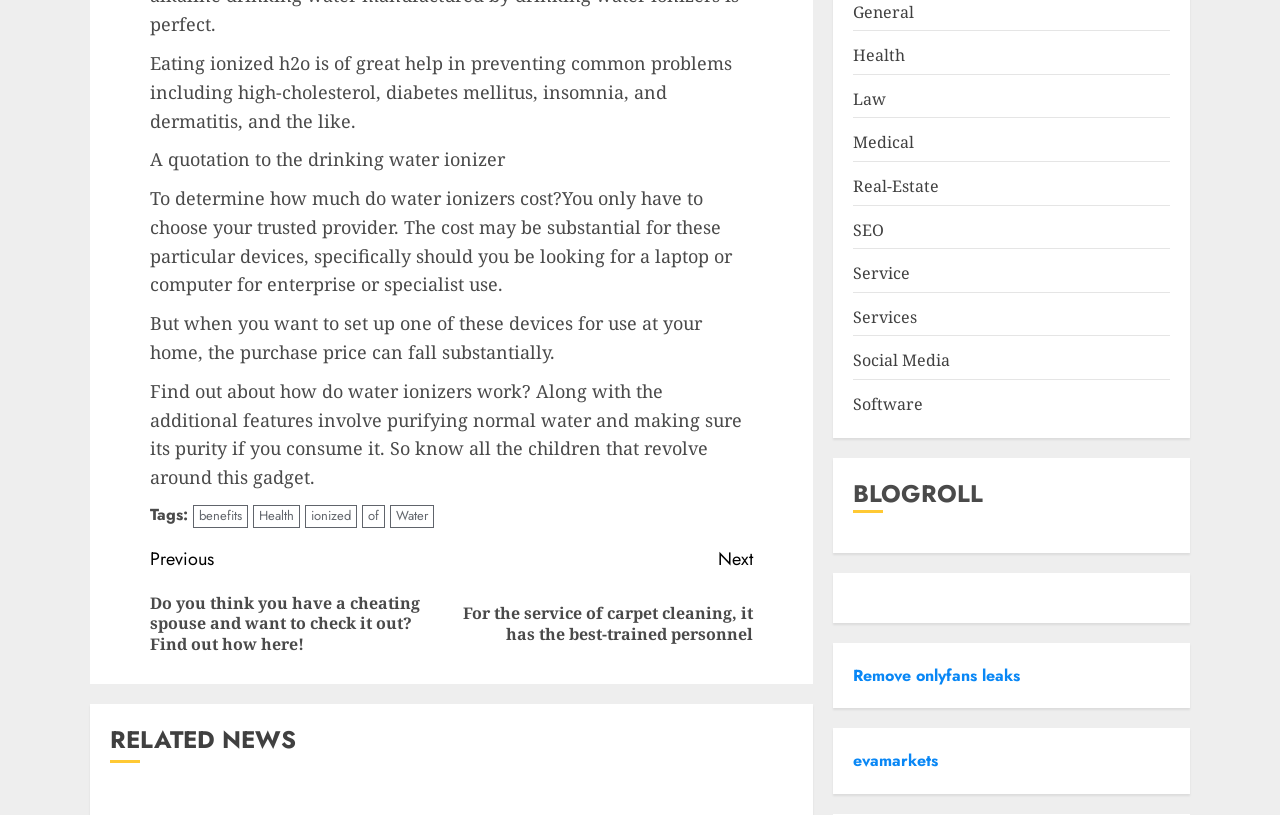Identify and provide the bounding box coordinates of the UI element described: "Social Media". The coordinates should be formatted as [left, top, right, bottom], with each number being a float between 0 and 1.

[0.667, 0.429, 0.742, 0.457]